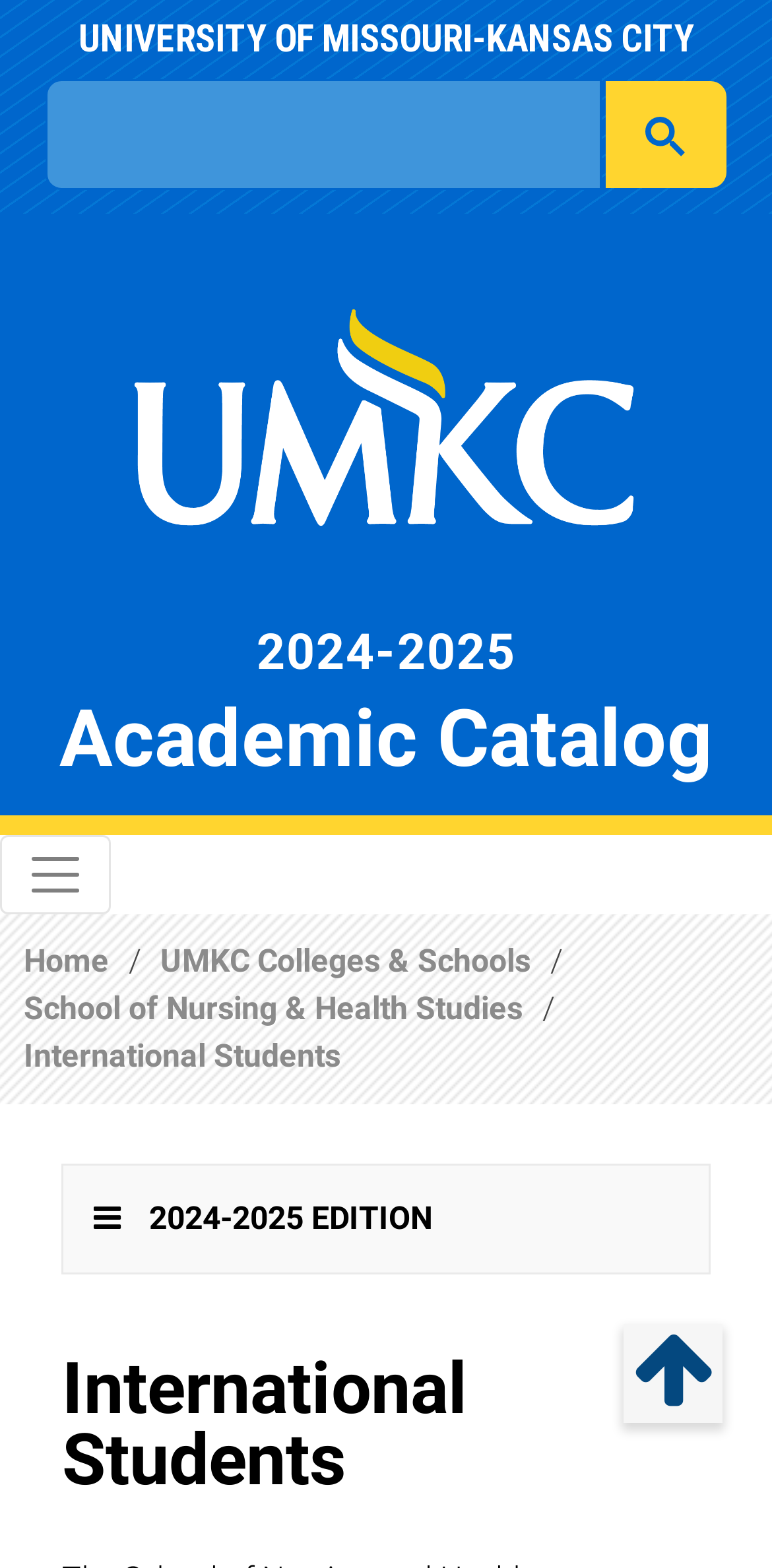What is the title or heading displayed on the webpage?

UNIVERSITY OF MISSOURI-KANSAS CITY